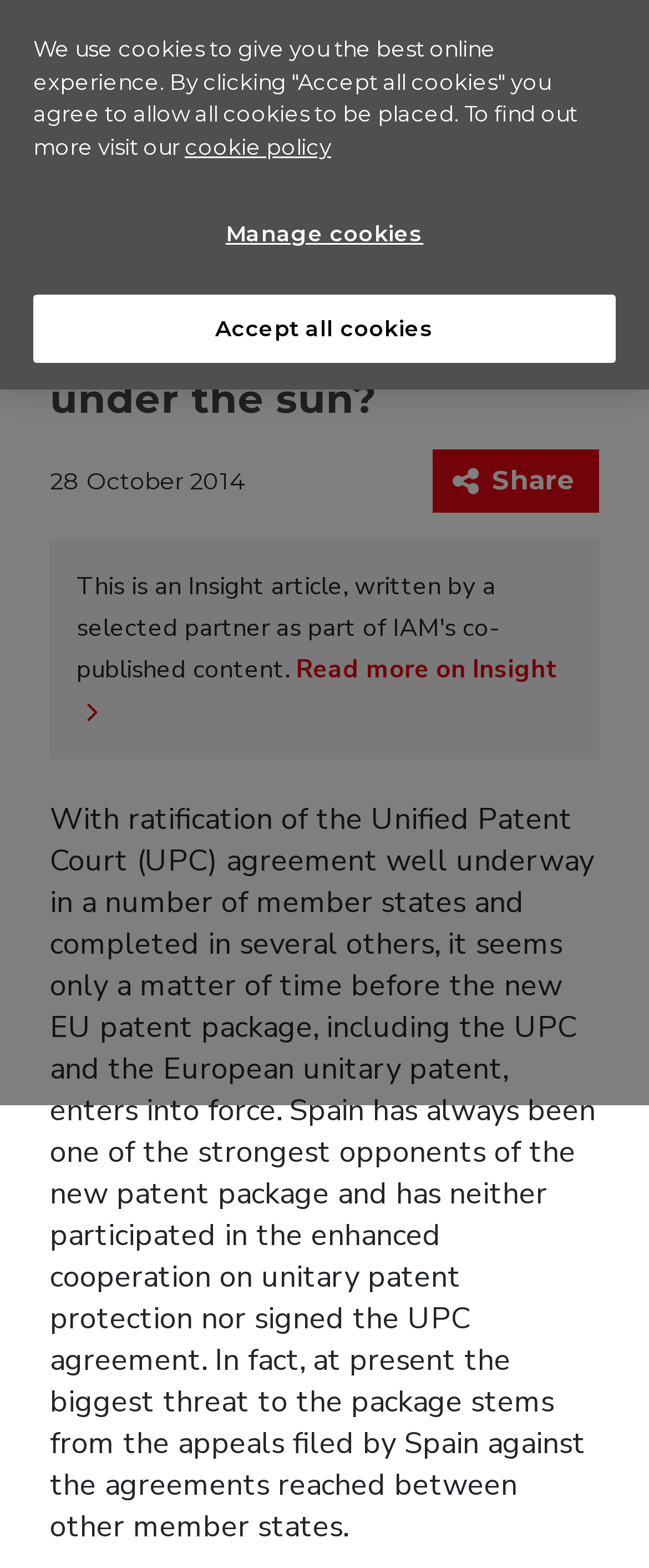Determine the bounding box coordinates for the region that must be clicked to execute the following instruction: "Share".

[0.667, 0.287, 0.923, 0.327]